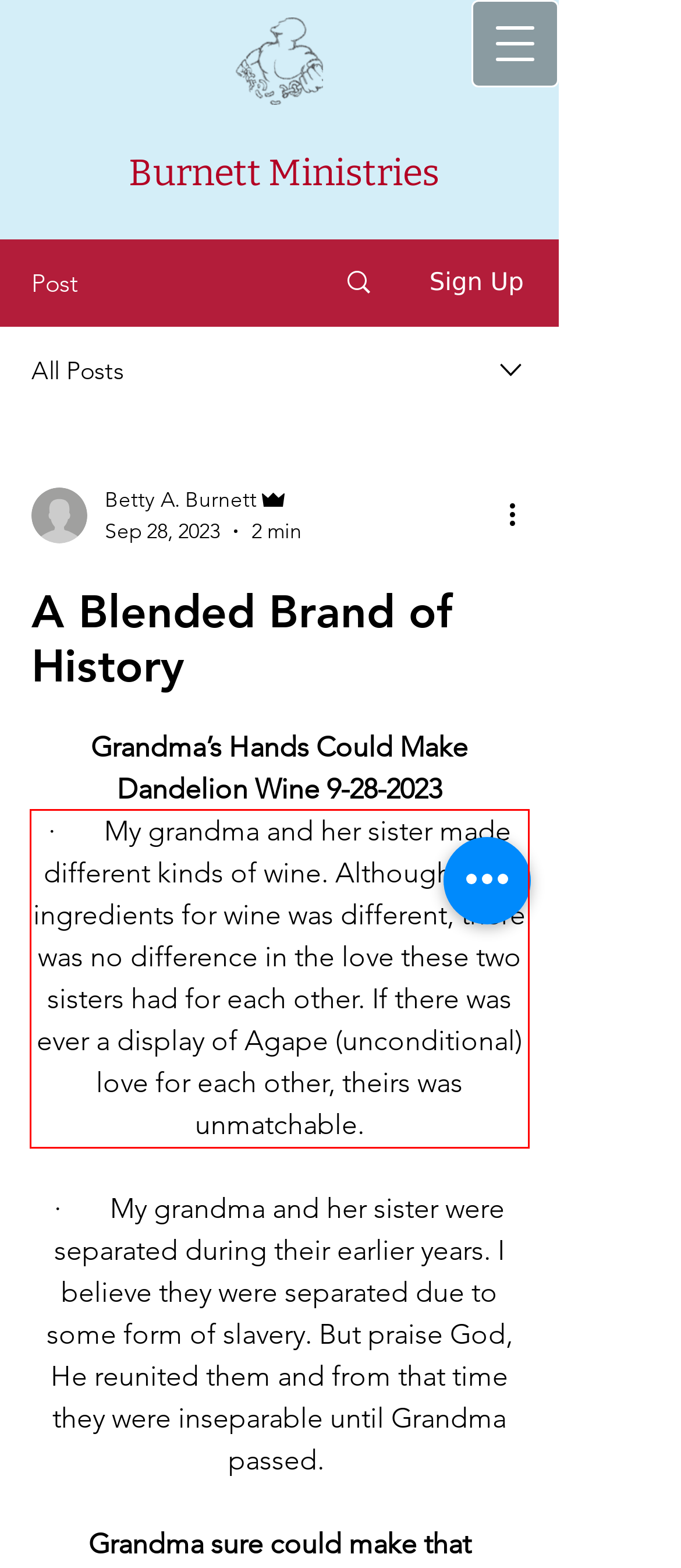Please use OCR to extract the text content from the red bounding box in the provided webpage screenshot.

· My grandma and her sister made different kinds of wine. Although their ingredients for wine was different, there was no difference in the love these two sisters had for each other. If there was ever a display of Agape (unconditional) love for each other, theirs was unmatchable.